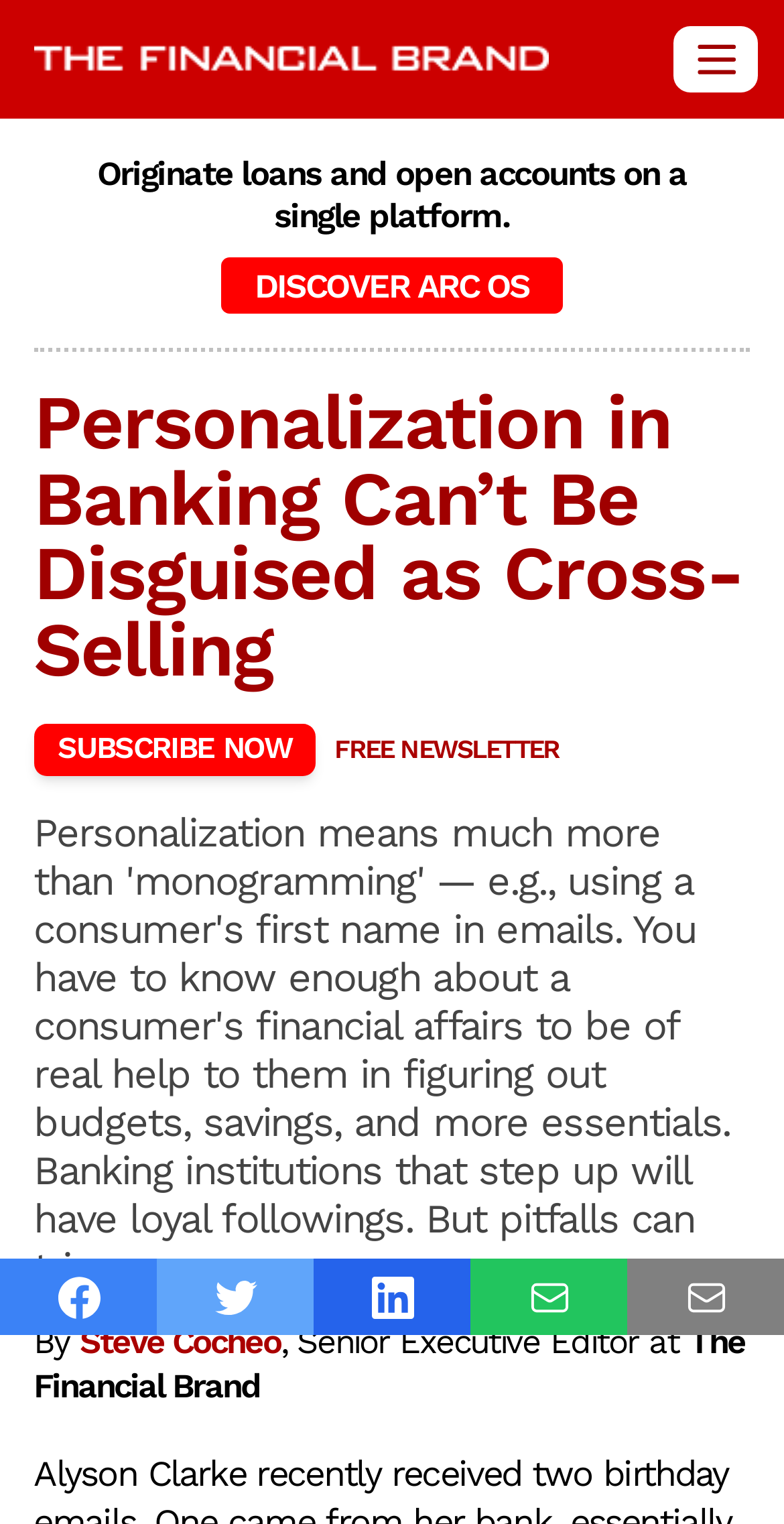Please identify the bounding box coordinates of the region to click in order to complete the given instruction: "Click the link to subscribe to the newsletter". The coordinates should be four float numbers between 0 and 1, i.e., [left, top, right, bottom].

[0.043, 0.475, 0.403, 0.509]